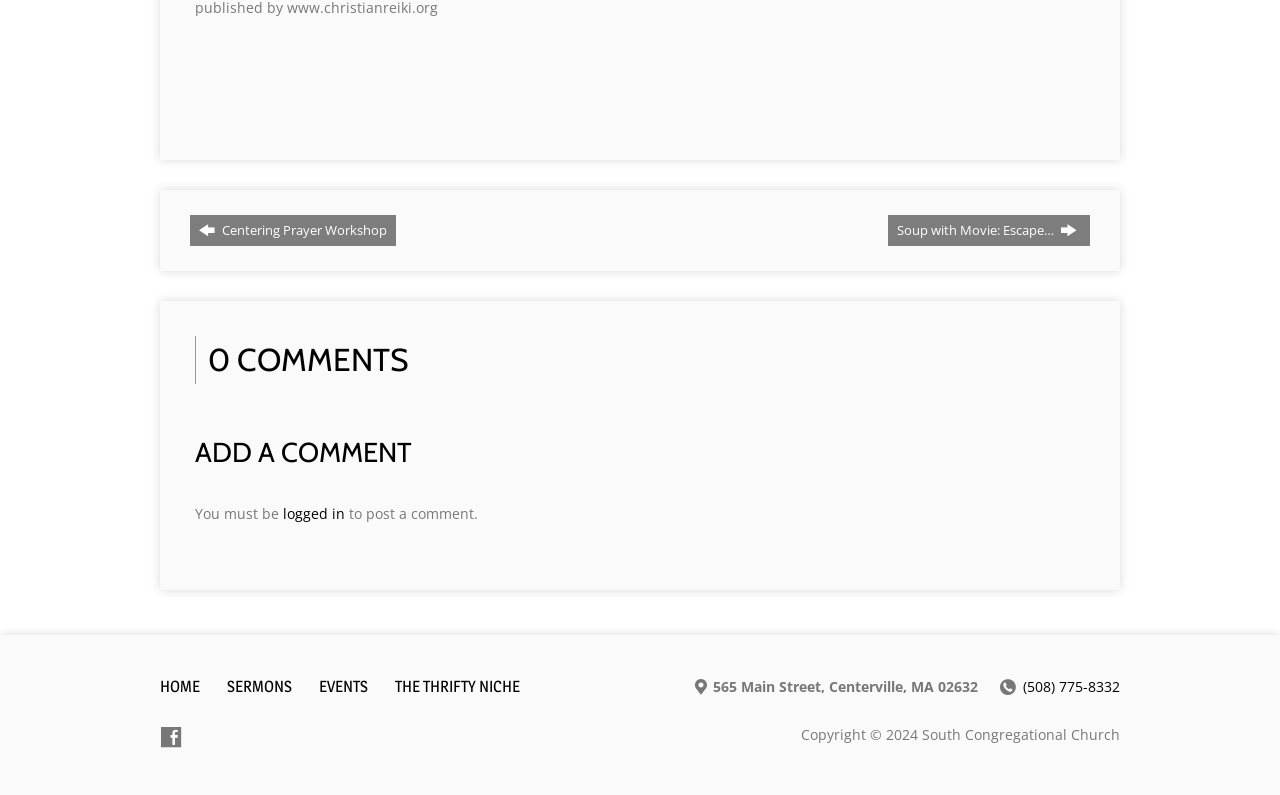Locate the bounding box of the UI element based on this description: "Centering Prayer Workshop". Provide four float numbers between 0 and 1 as [left, top, right, bottom].

[0.148, 0.271, 0.309, 0.31]